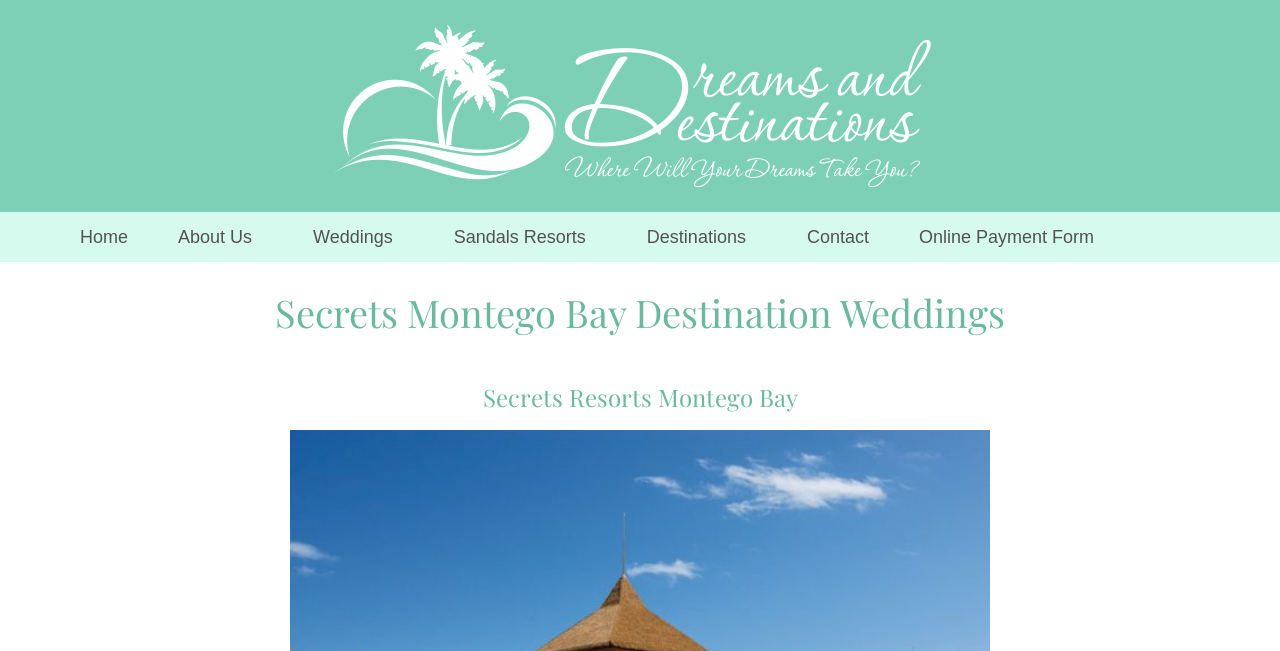Provide a short answer to the following question with just one word or phrase: What is the name of the travel company?

Dreams and Destinations Travel